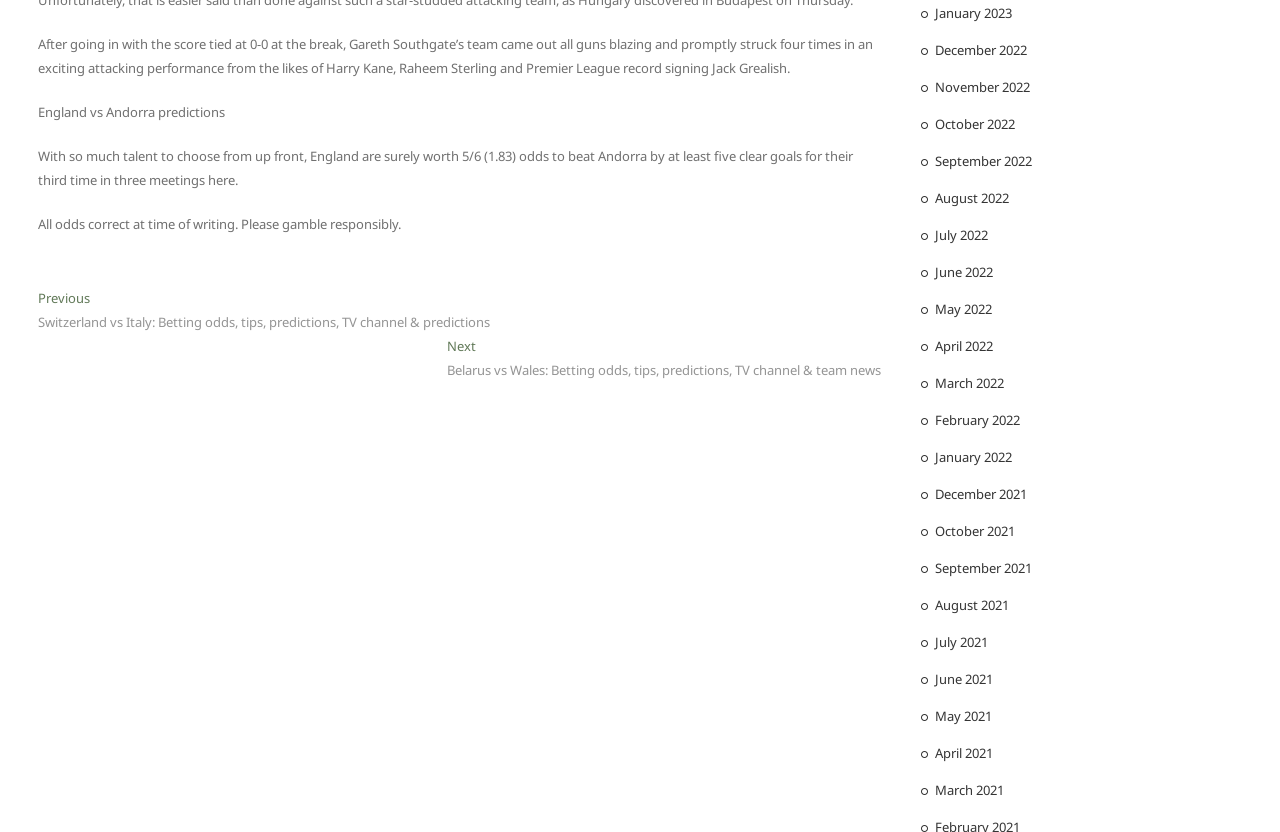Find the bounding box coordinates for the area that should be clicked to accomplish the instruction: "Click on 'Next post: Belarus vs Wales: Betting odds, tips, predictions, TV channel & team news'".

[0.349, 0.405, 0.688, 0.46]